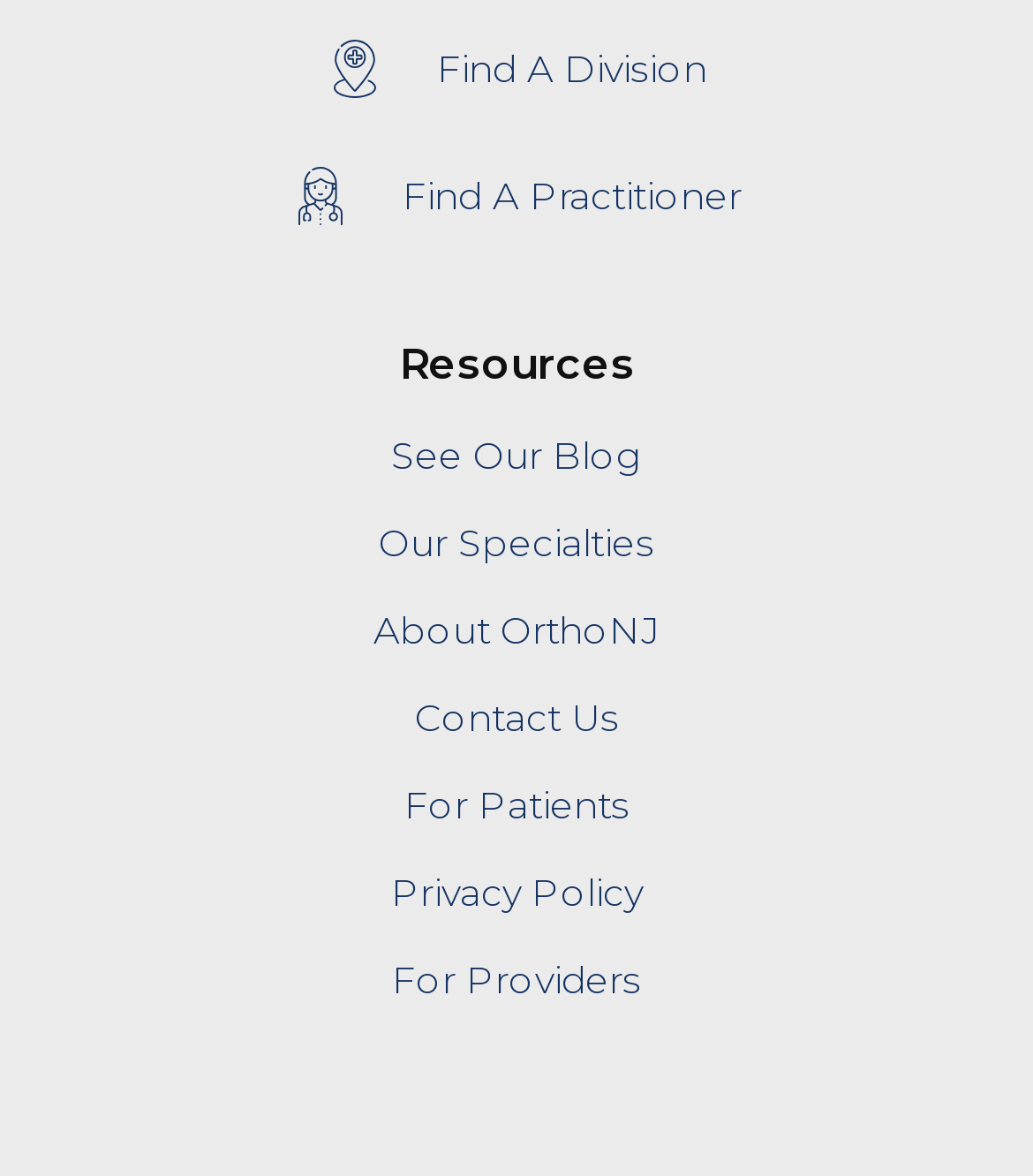Specify the bounding box coordinates of the area that needs to be clicked to achieve the following instruction: "Find a division".

[0.315, 0.028, 0.685, 0.091]